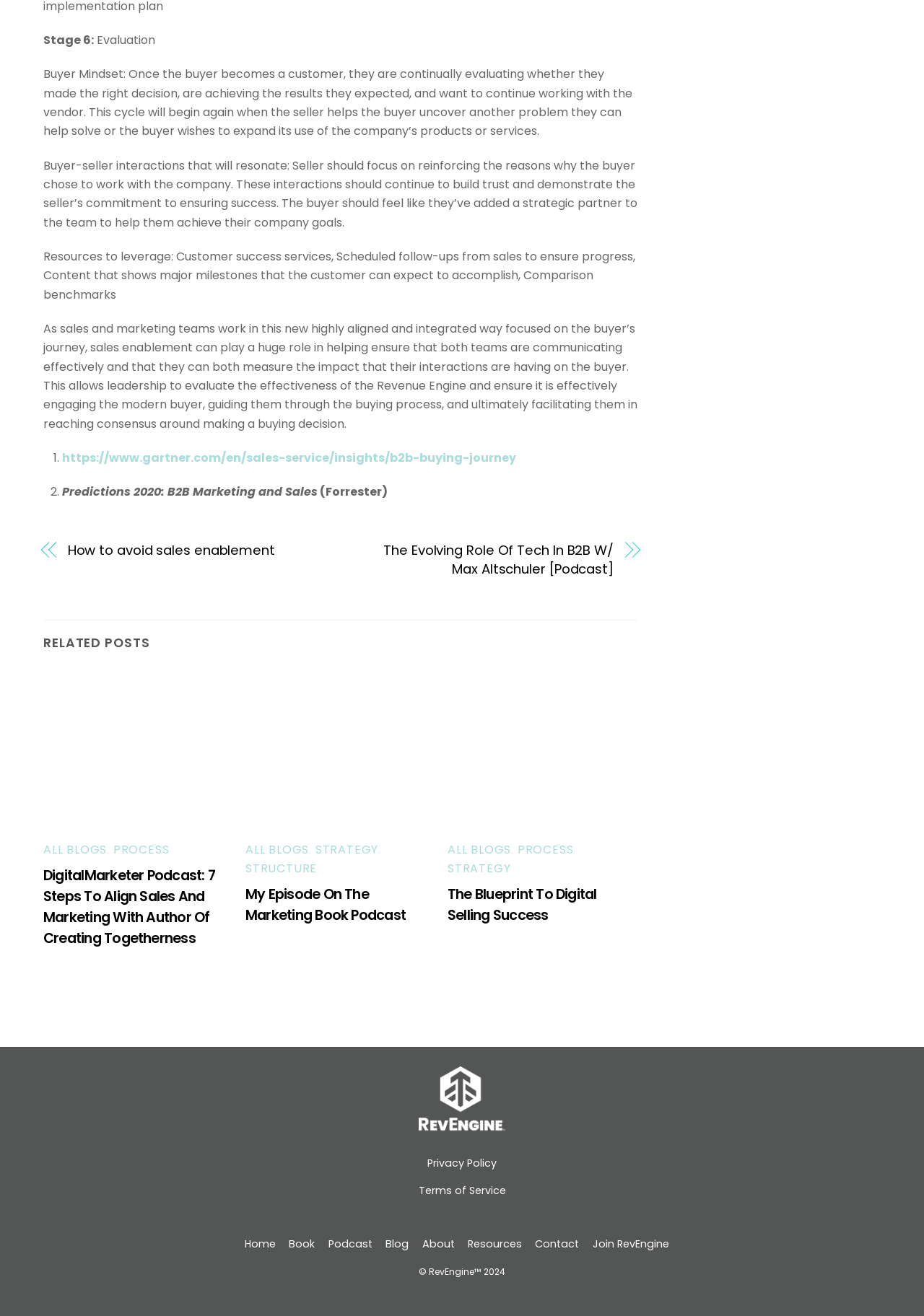Determine the bounding box coordinates of the region to click in order to accomplish the following instruction: "Read 'The Evolving Role Of Tech In B2B W/ Max Altschuler [Podcast]' article". Provide the coordinates as four float numbers between 0 and 1, specifically [left, top, right, bottom].

[0.388, 0.411, 0.664, 0.44]